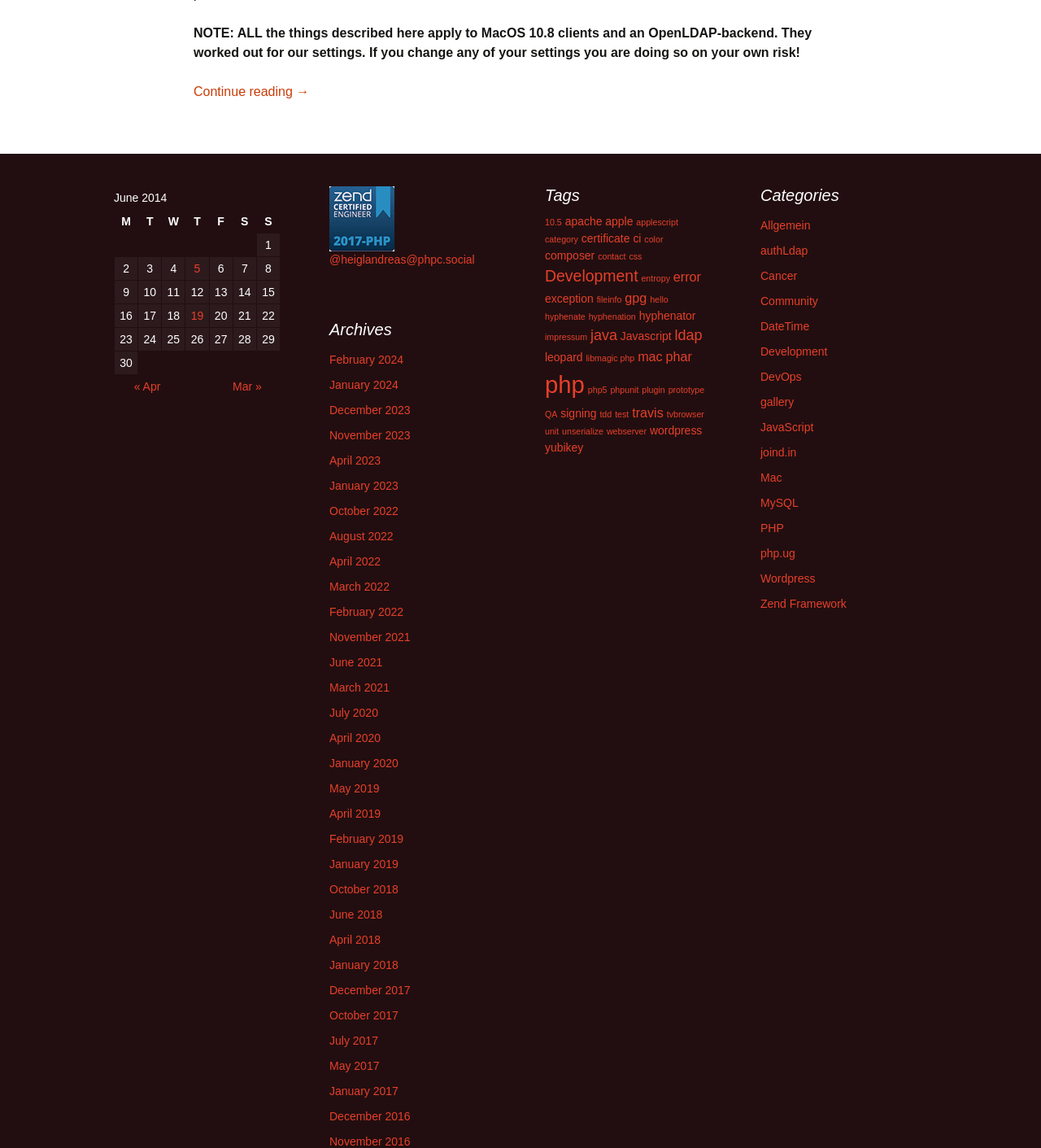Refer to the screenshot and give an in-depth answer to this question: What is the image description?

The image on the webpage has a description 'Zend Certified Engineer PHP 2017', which is identified by its bounding box coordinates and the OCR text 'Zend Certified Engineer PHP 2017'.